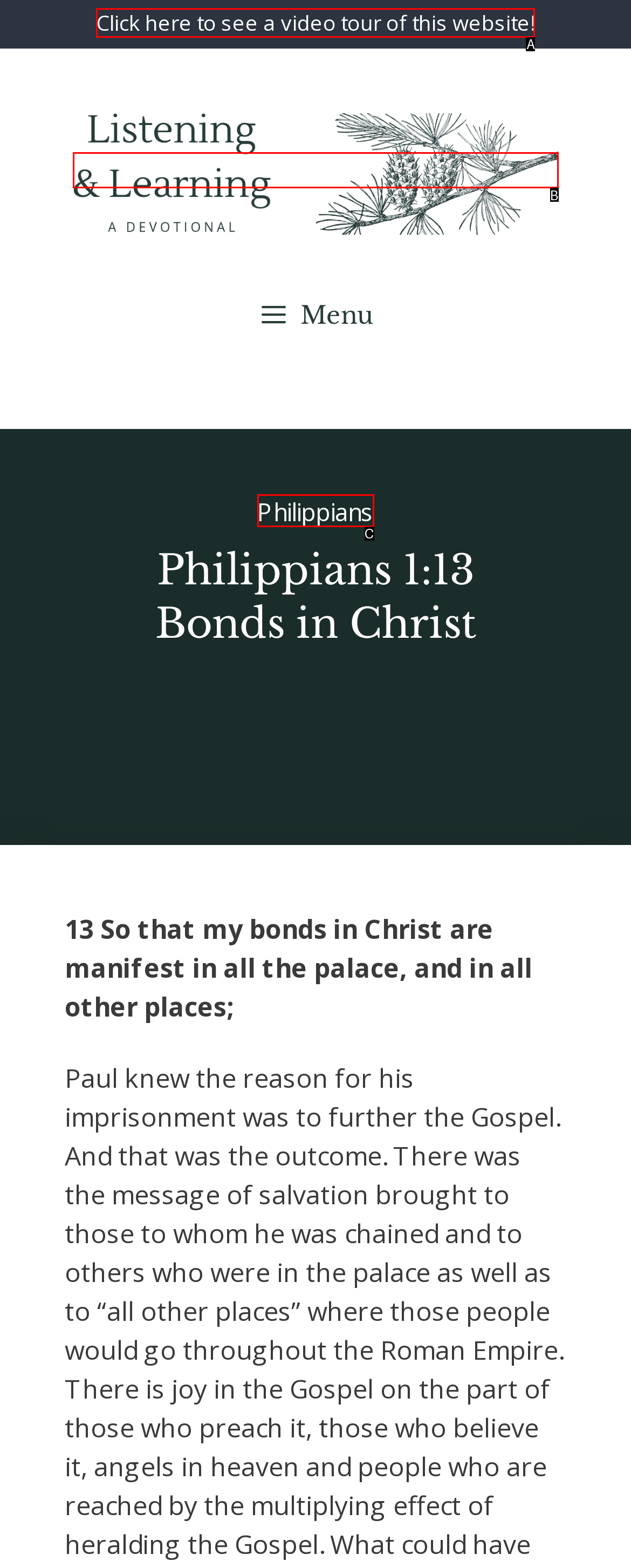Find the option that matches this description: alt="Listening & Learning"
Provide the corresponding letter directly.

B